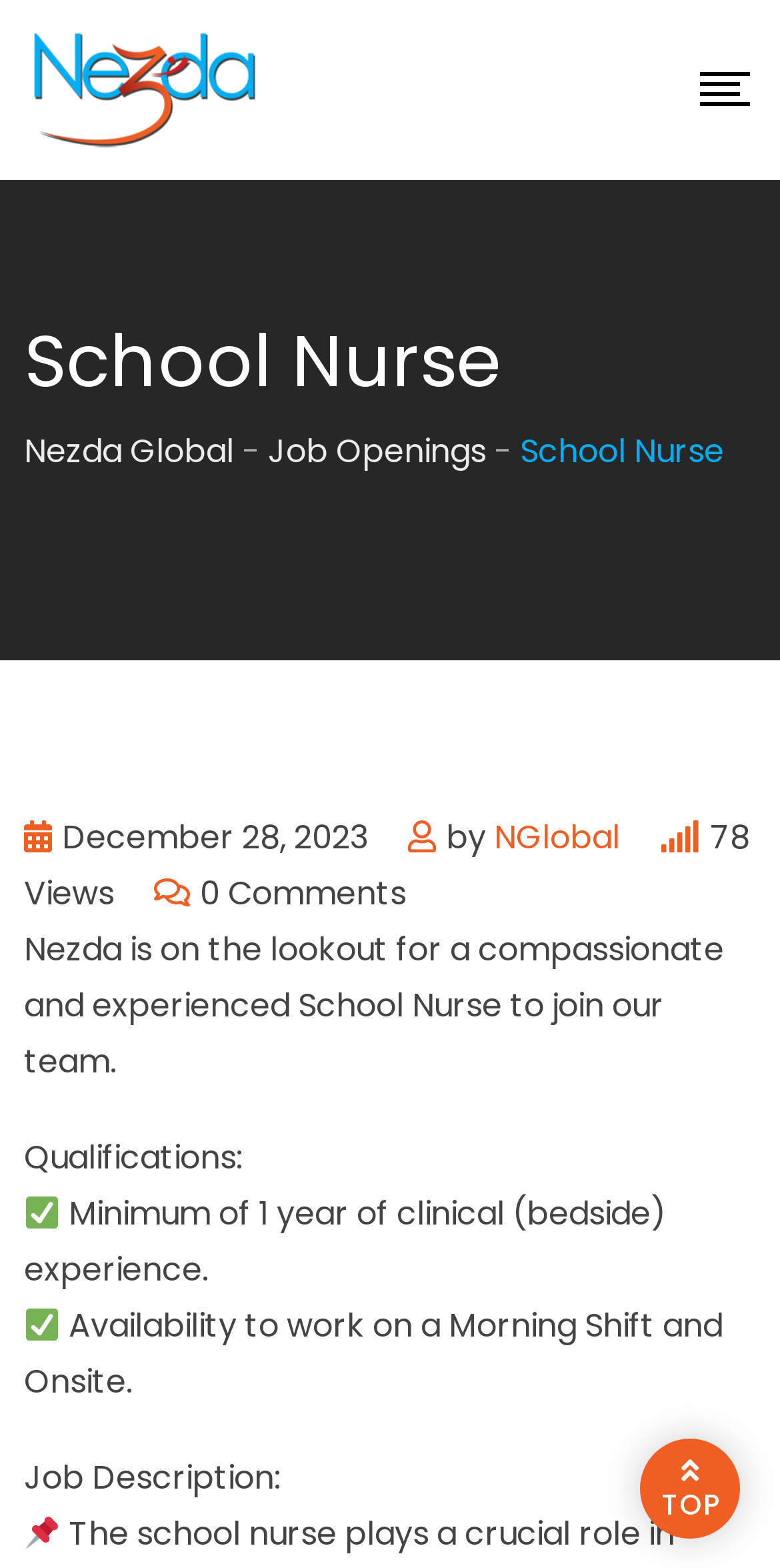Please answer the following question using a single word or phrase: 
What is the minimum experience required for the job?

1 year